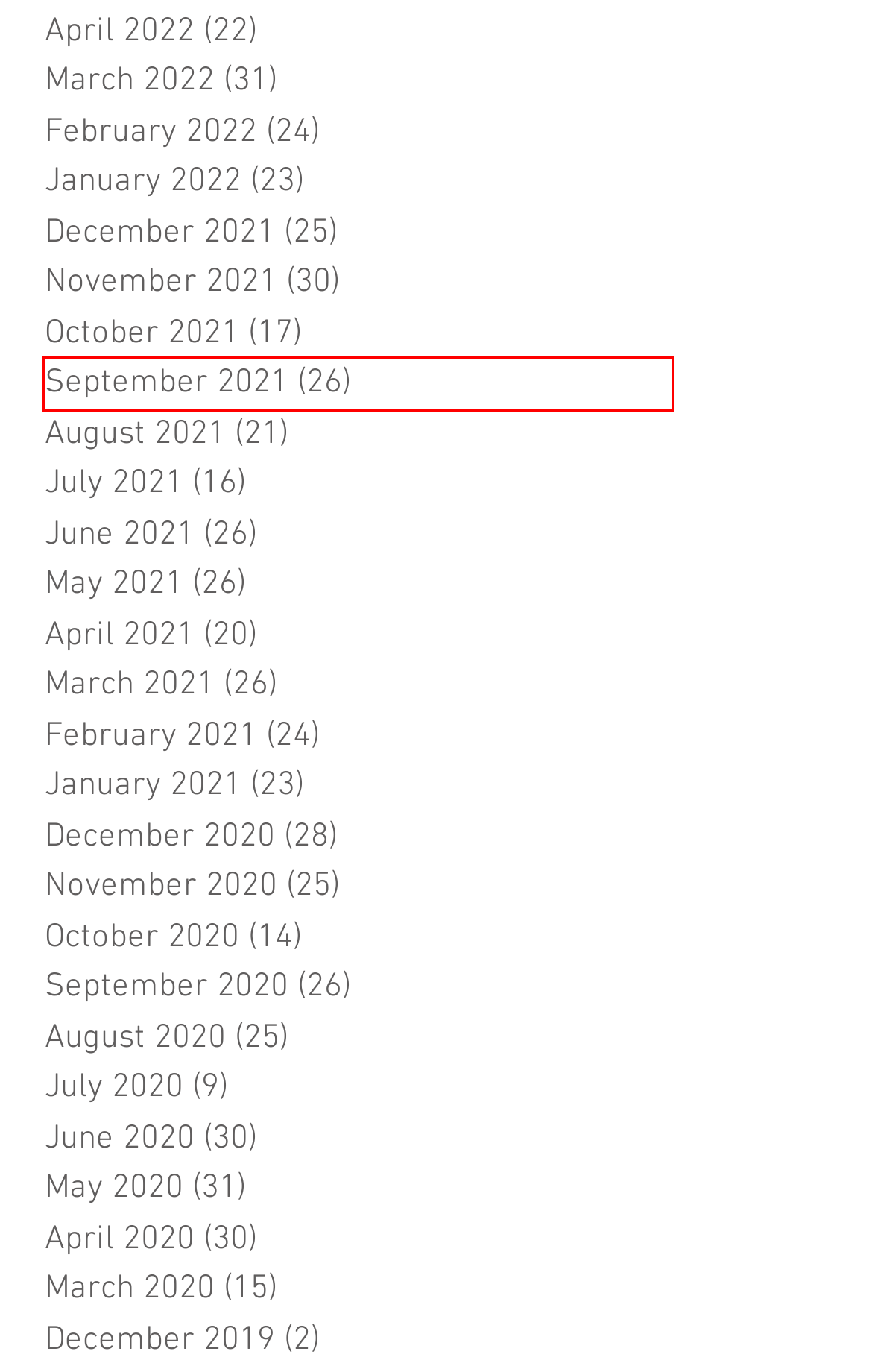You are looking at a screenshot of a webpage with a red bounding box around an element. Determine the best matching webpage description for the new webpage resulting from clicking the element in the red bounding box. Here are the descriptions:
A. July - 2020
B. November - 2020
C. May - 2020
D. August - 2020
E. September - 2021
F. December - 2020
G. December - 2021
H. April - 2022

E